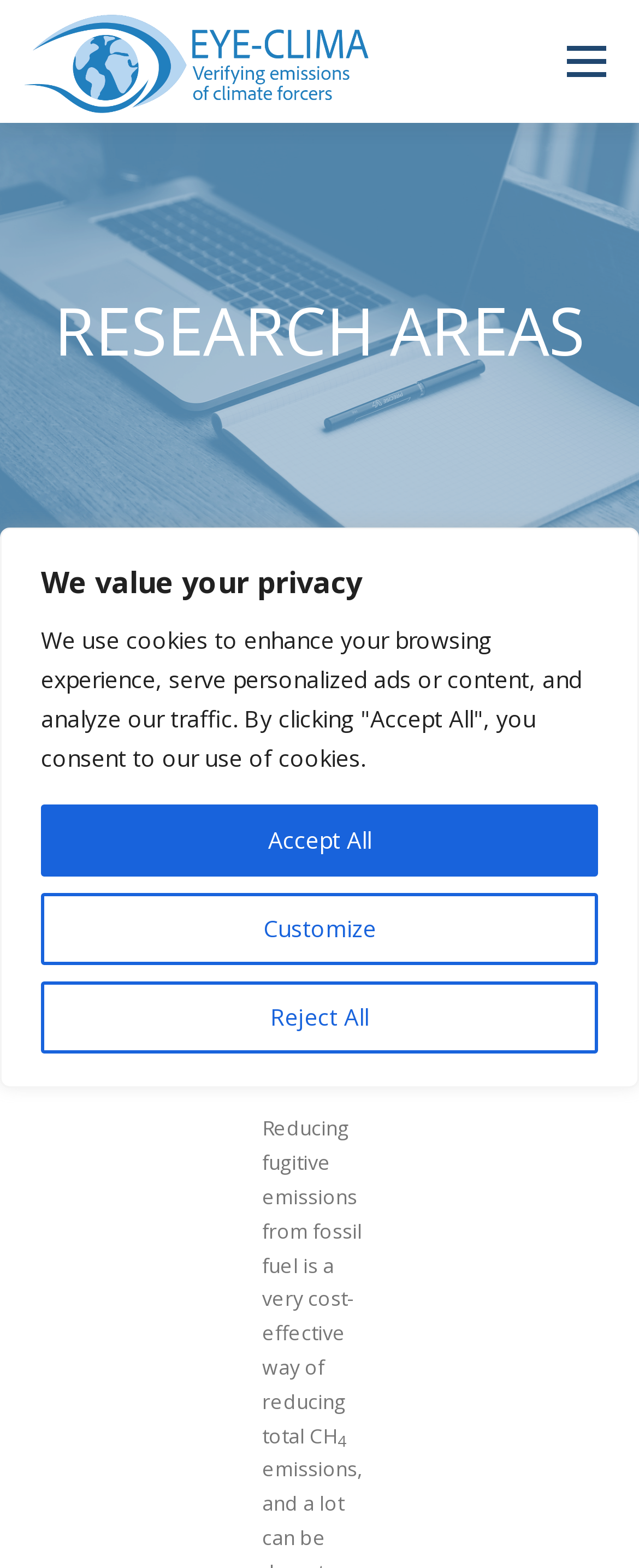Please identify the bounding box coordinates of the element that needs to be clicked to perform the following instruction: "click the Customize button".

[0.064, 0.569, 0.936, 0.615]